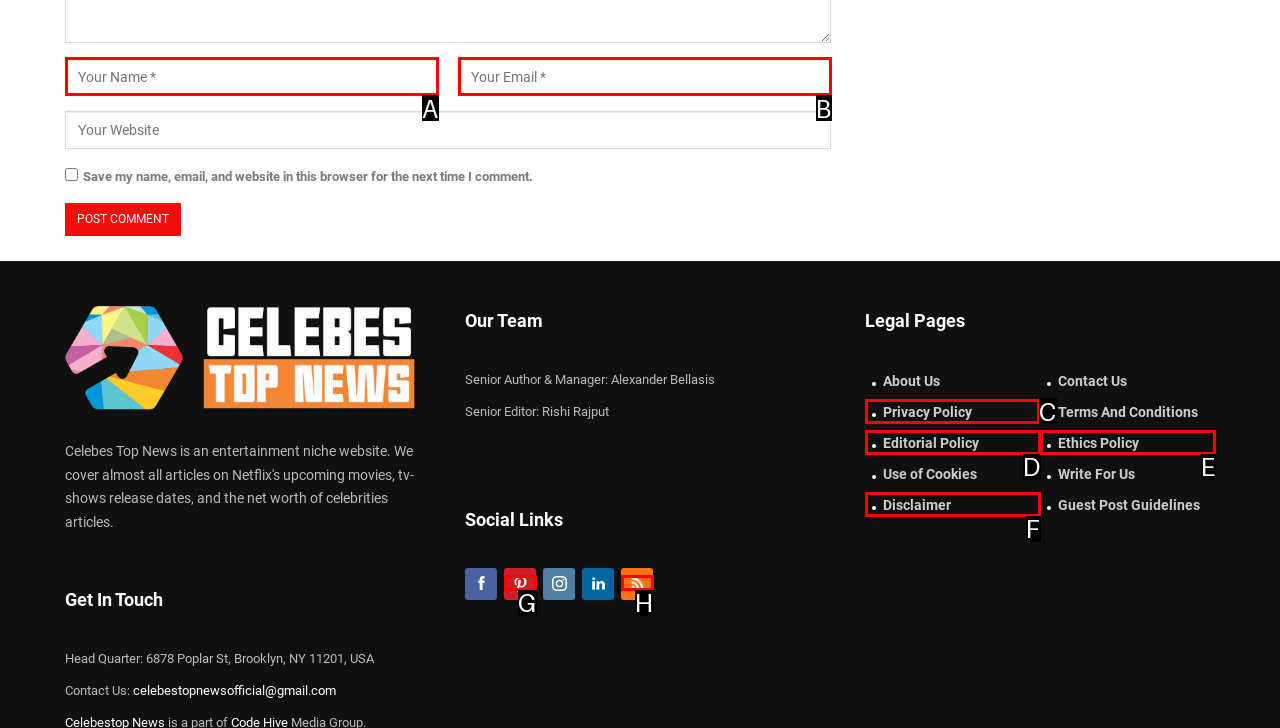Tell me which one HTML element I should click to complete the following task: Read the Privacy Policy Answer with the option's letter from the given choices directly.

C